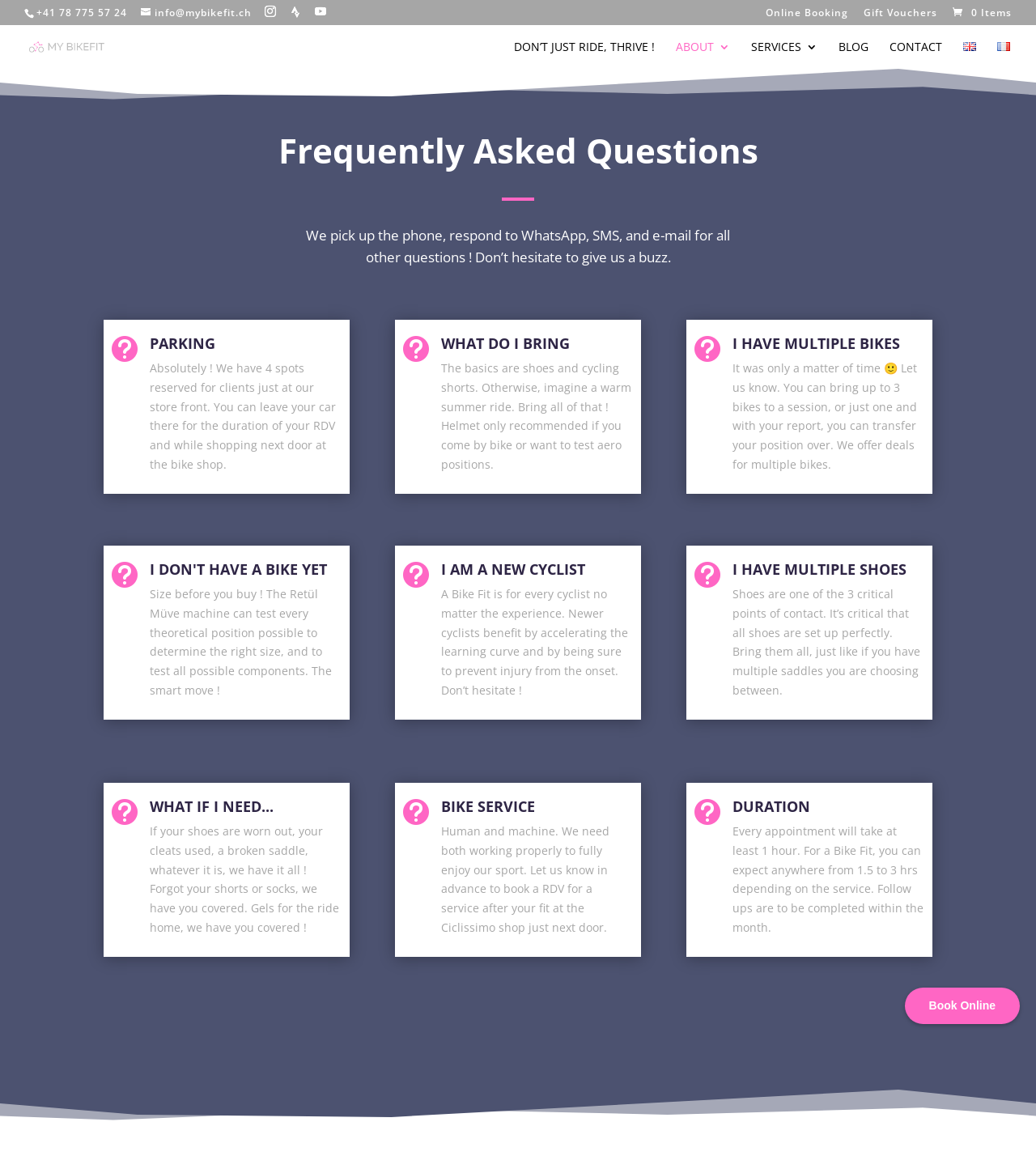What is the language of the webpage?
Observe the image and answer the question with a one-word or short phrase response.

English